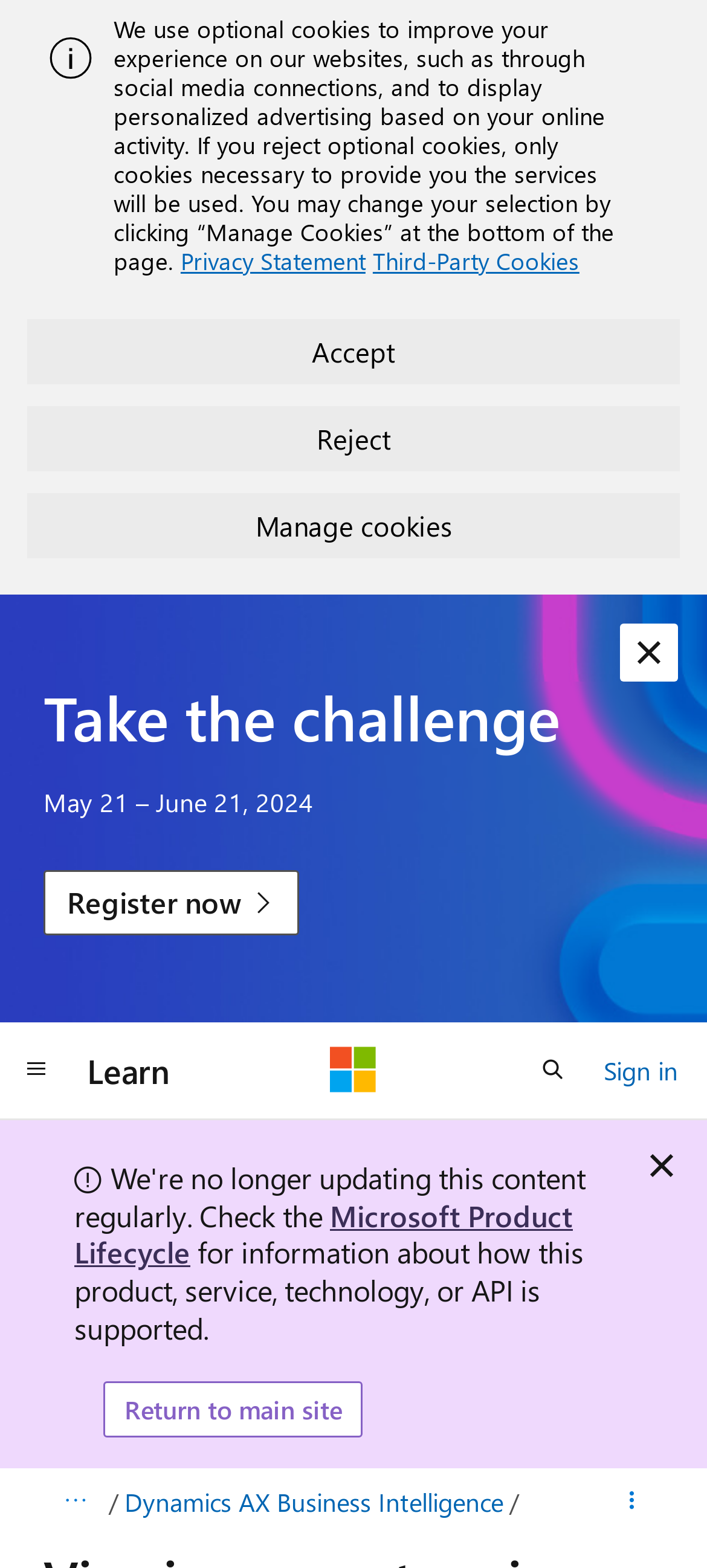Given the description "Privacy Statement", provide the bounding box coordinates of the corresponding UI element.

[0.255, 0.156, 0.517, 0.176]